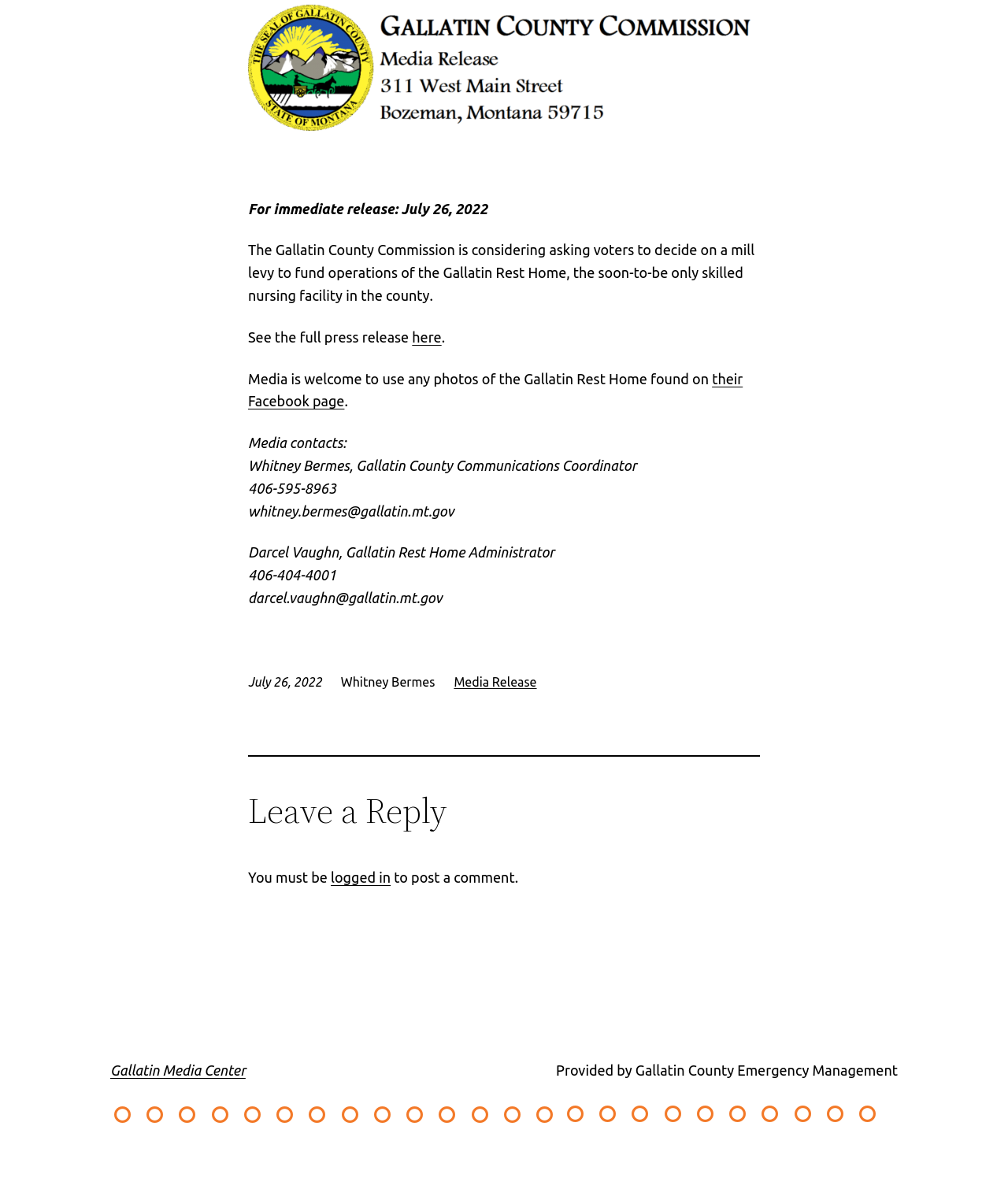Identify the bounding box of the UI component described as: "their Facebook page".

[0.246, 0.315, 0.737, 0.347]